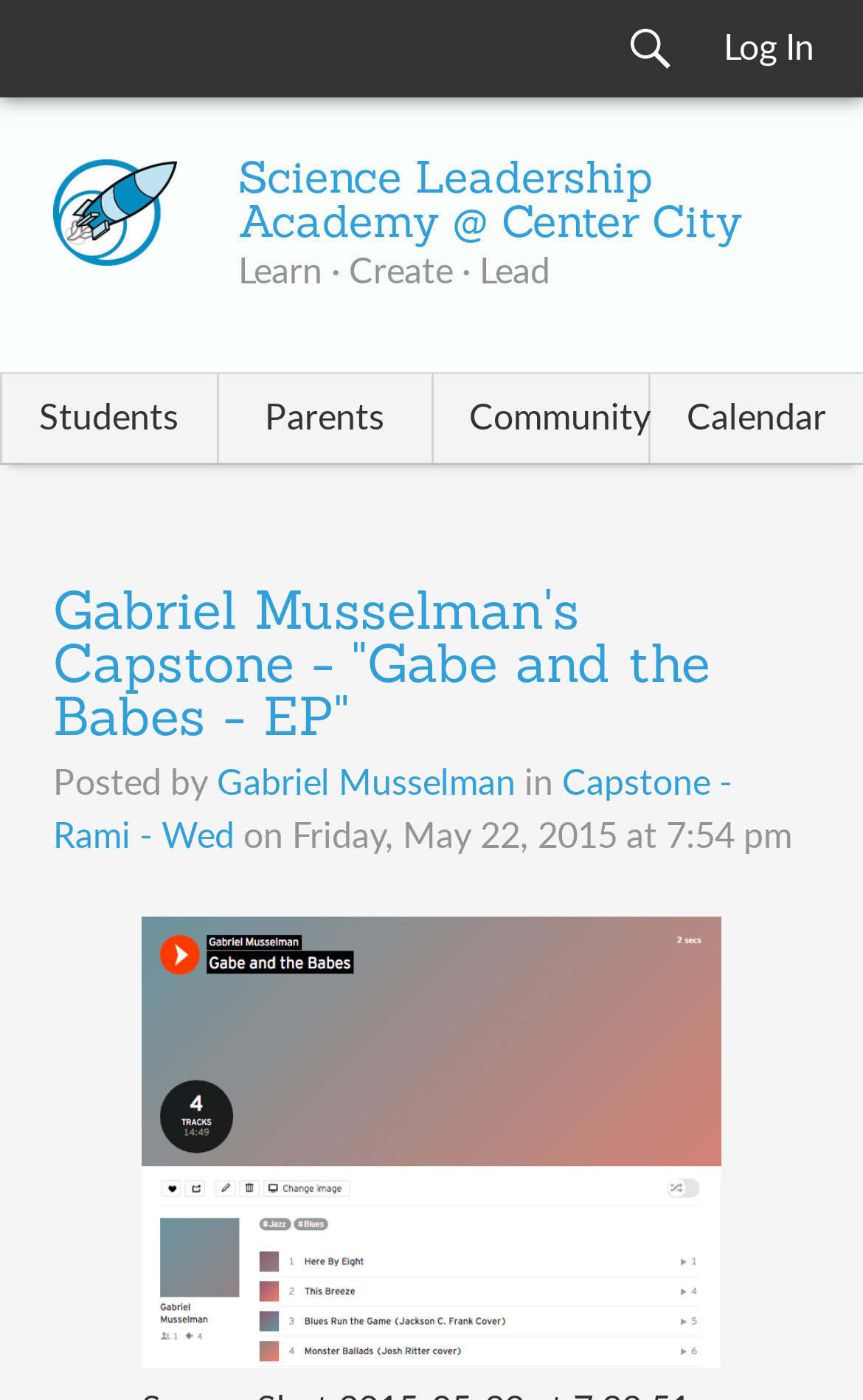What is the date and time of the capstone post?
Based on the screenshot, answer the question with a single word or phrase.

Friday, May 22, 2015 at 7:54 pm